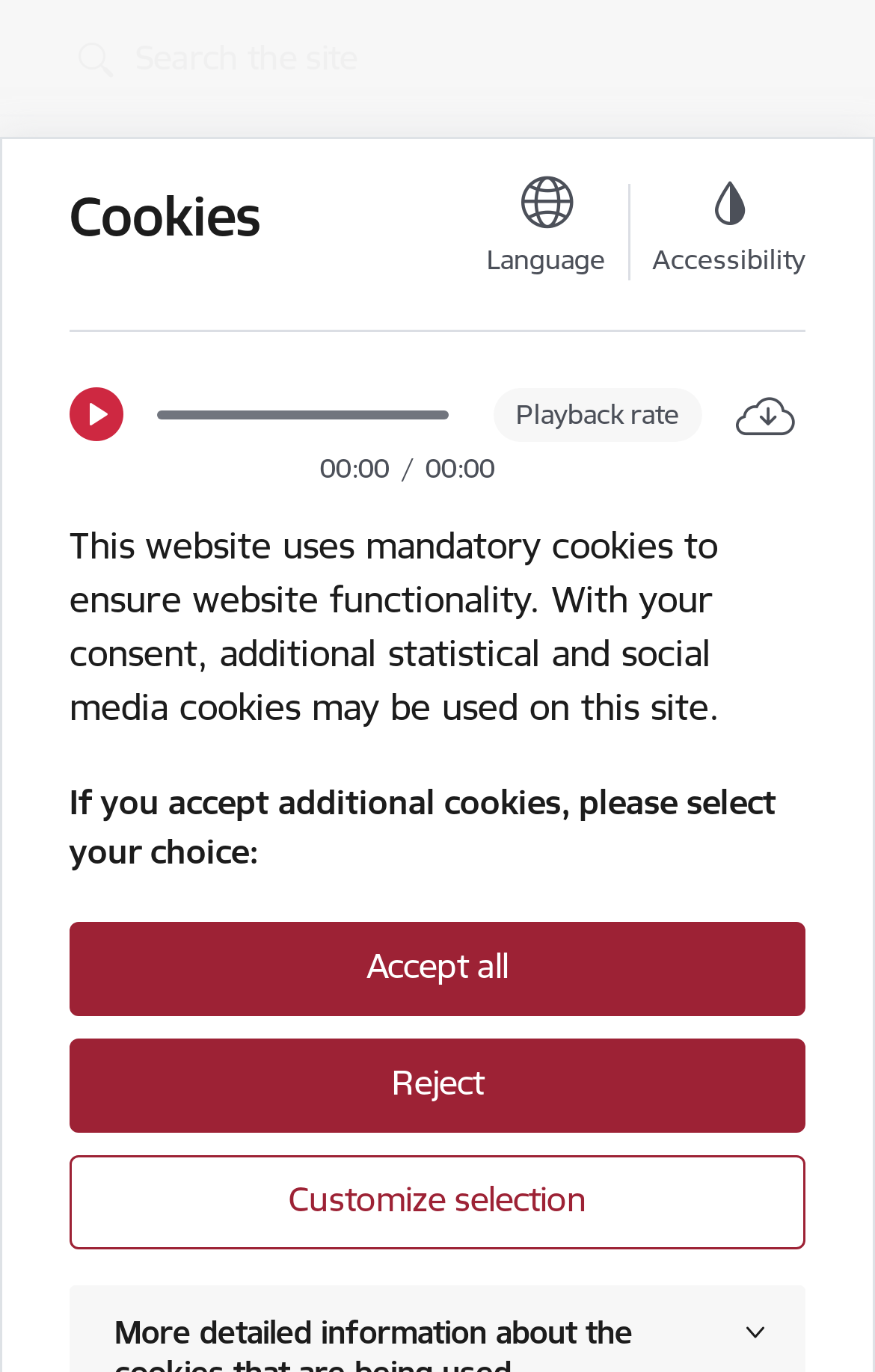Bounding box coordinates are to be given in the format (top-left x, top-left y, bottom-right x, bottom-right y). All values must be floating point numbers between 0 and 1. Provide the bounding box coordinate for the UI element described as: name="search" placeholder="Search the site"

[0.051, 0.007, 0.949, 0.076]